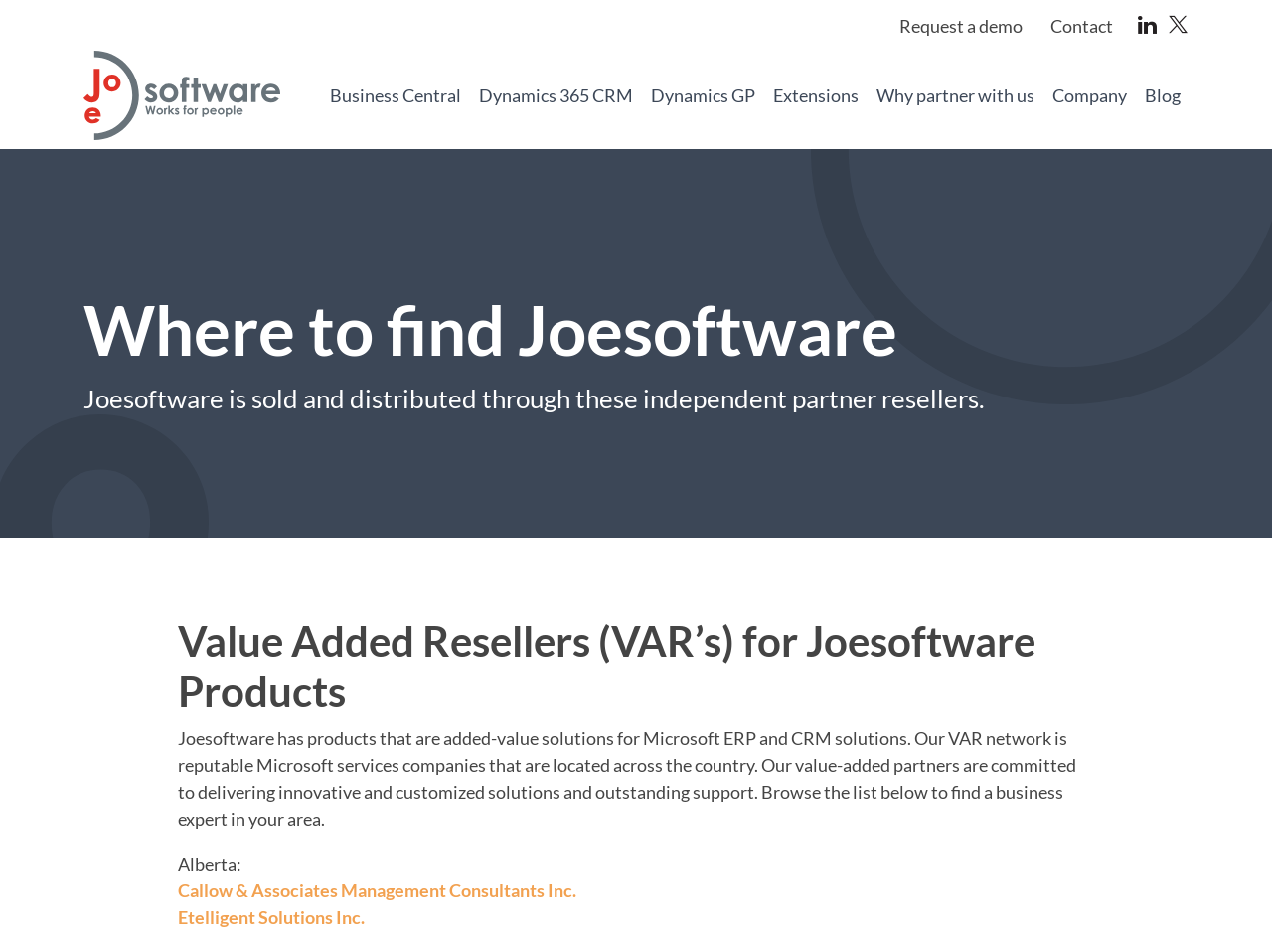Determine the bounding box coordinates of the clickable region to carry out the instruction: "Request a demo".

[0.707, 0.014, 0.804, 0.044]